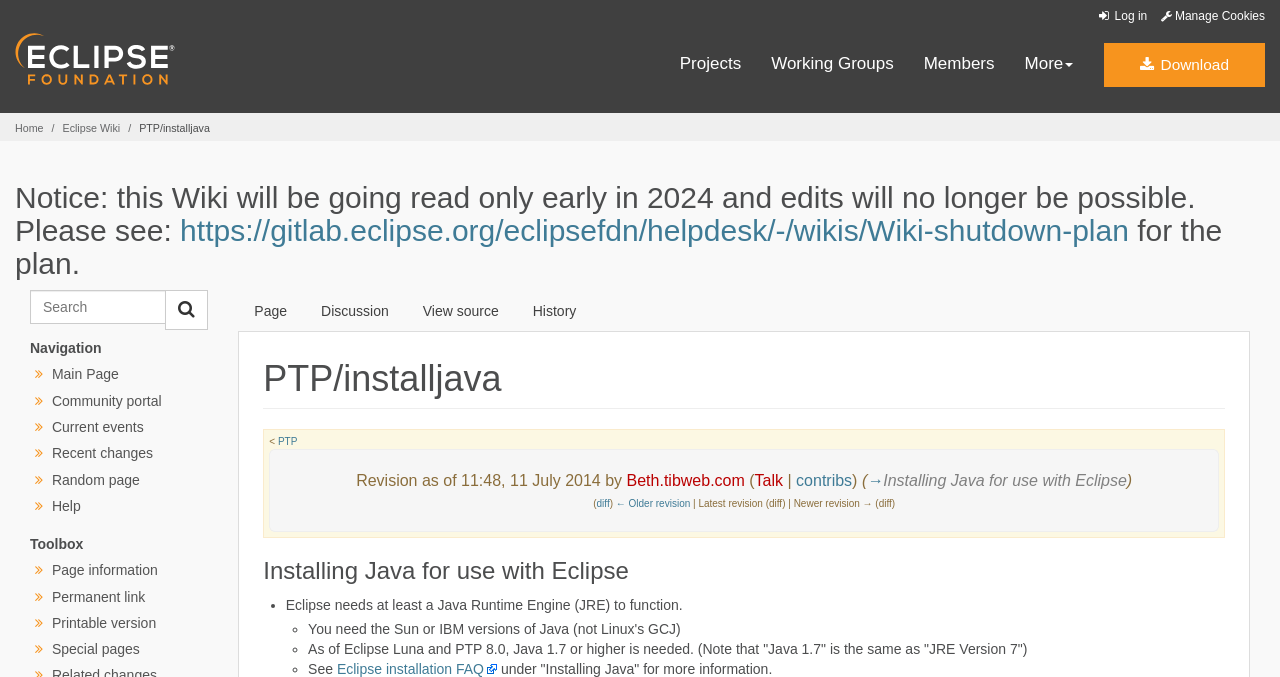Kindly provide the bounding box coordinates of the section you need to click on to fulfill the given instruction: "Search for something".

[0.023, 0.429, 0.13, 0.479]